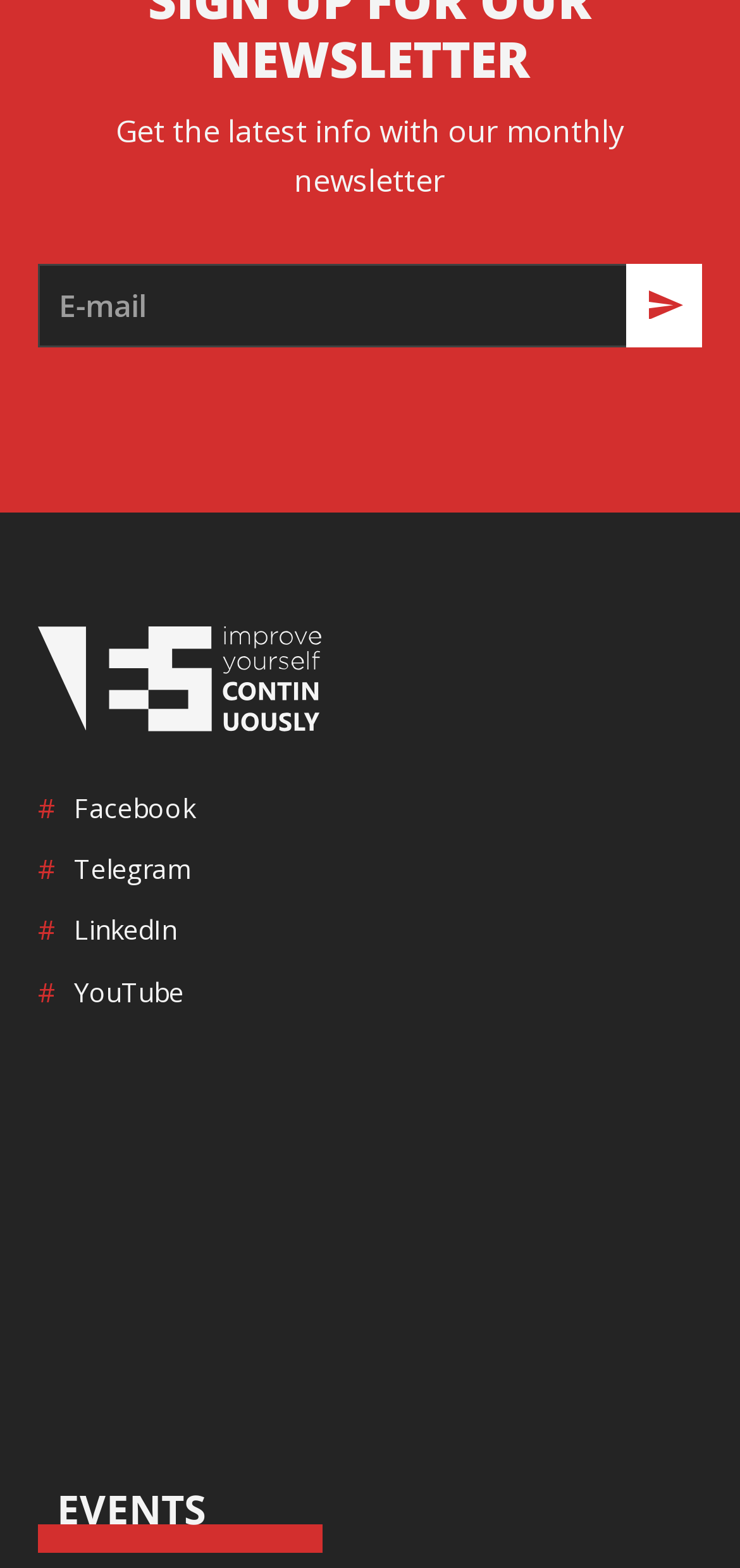Provide your answer in a single word or phrase: 
What is the topic of the monthly newsletter?

Latest info